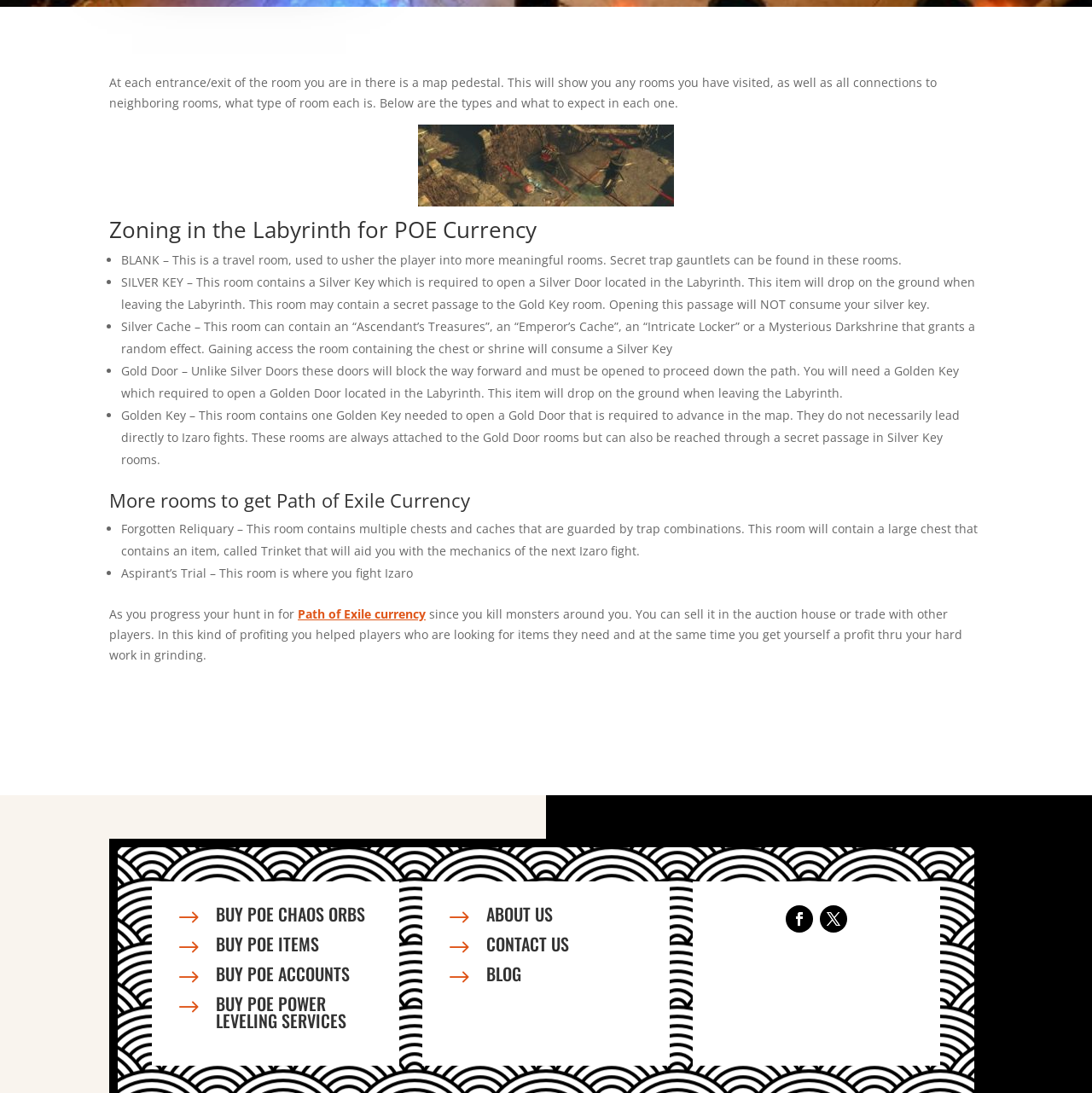Based on the description "Buy PoE Items", find the bounding box of the specified UI element.

[0.197, 0.852, 0.292, 0.875]